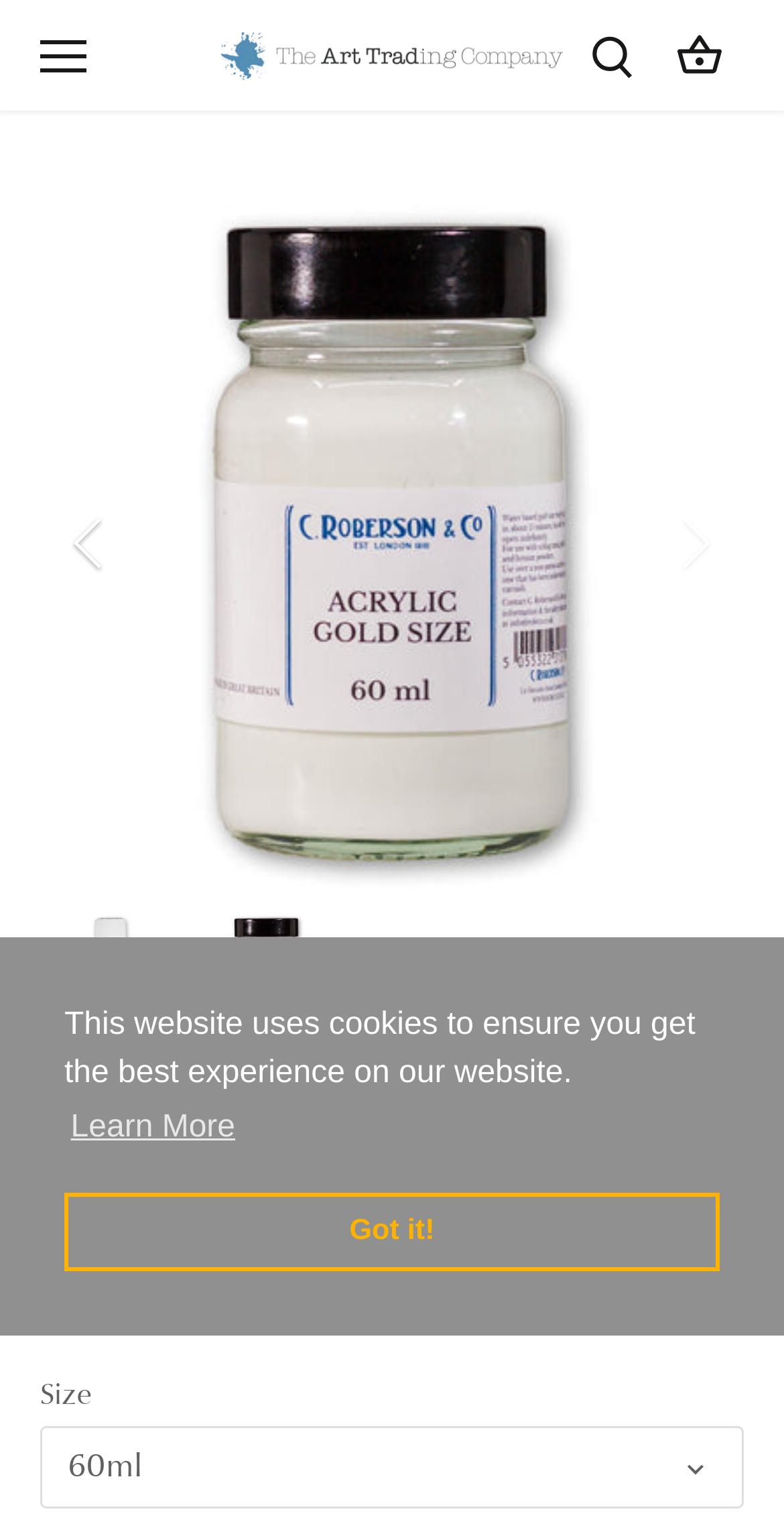Please find the bounding box coordinates of the element that you should click to achieve the following instruction: "Select previous image". The coordinates should be presented as four float numbers between 0 and 1: [left, top, right, bottom].

[0.051, 0.322, 0.179, 0.388]